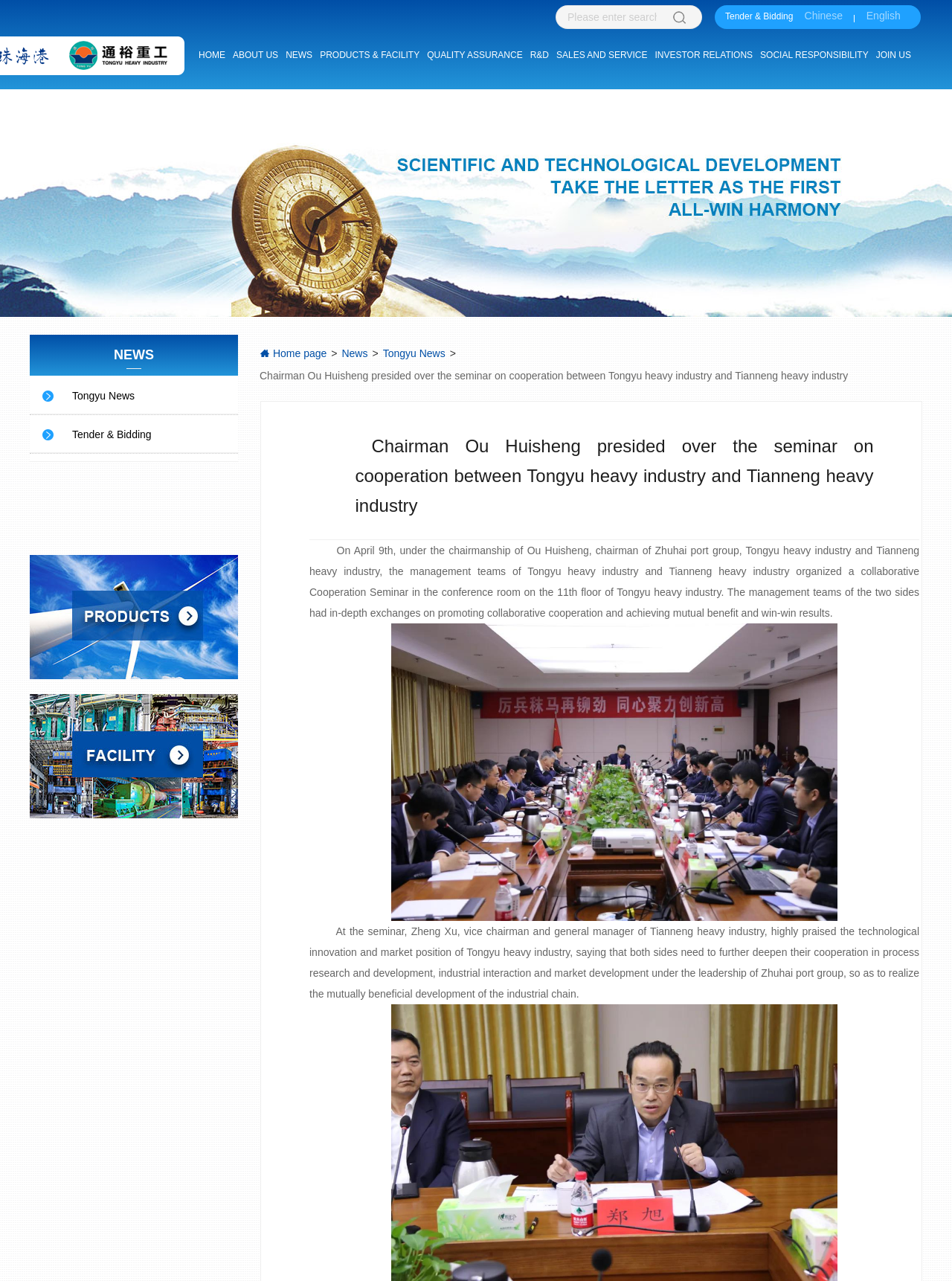Refer to the element description Tongyu News and identify the corresponding bounding box in the screenshot. Format the coordinates as (top-left x, top-left y, bottom-right x, bottom-right y) with values in the range of 0 to 1.

[0.039, 0.299, 0.242, 0.318]